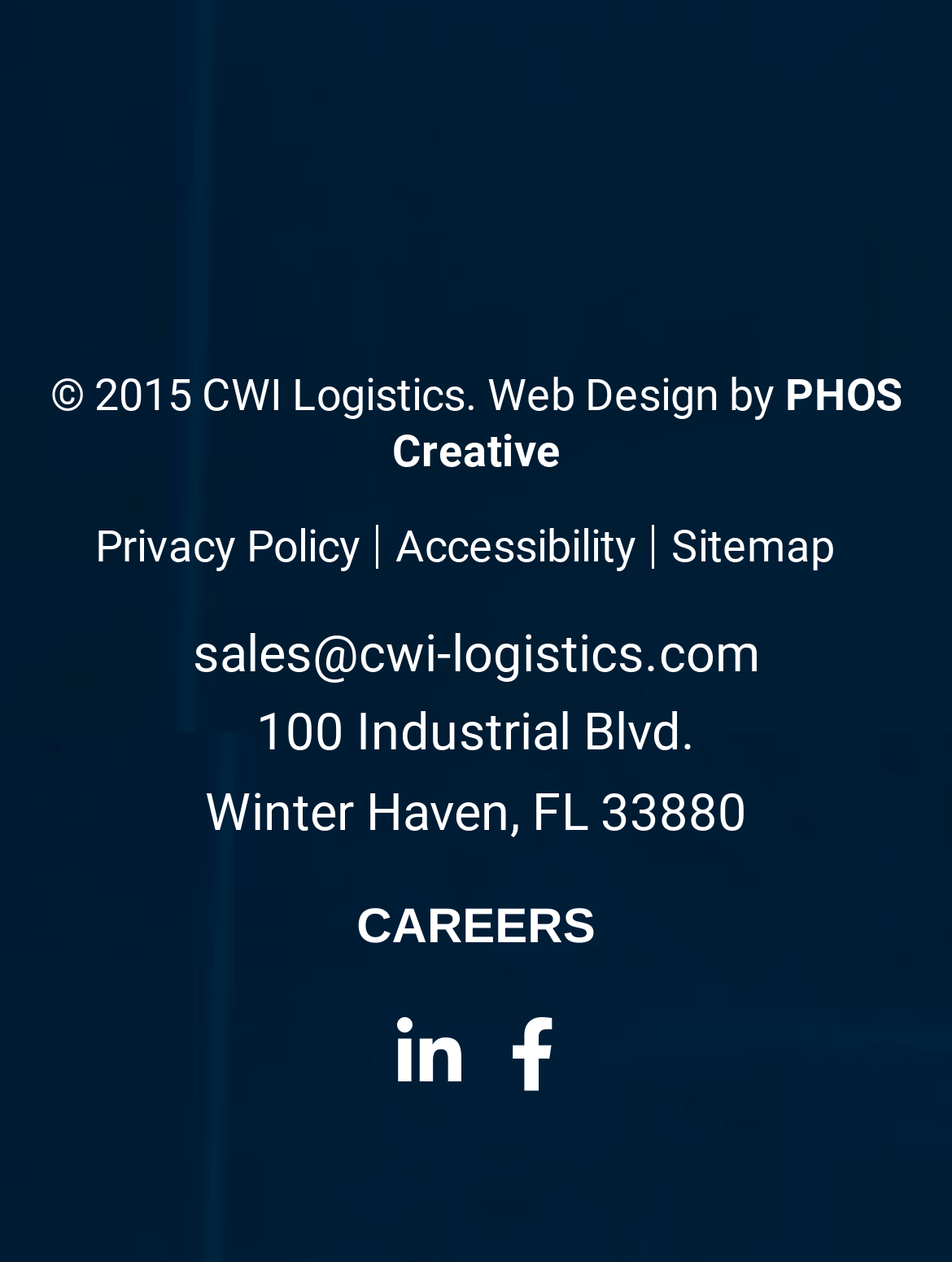What is the city of the company's location?
Refer to the image and answer the question using a single word or phrase.

Winter Haven